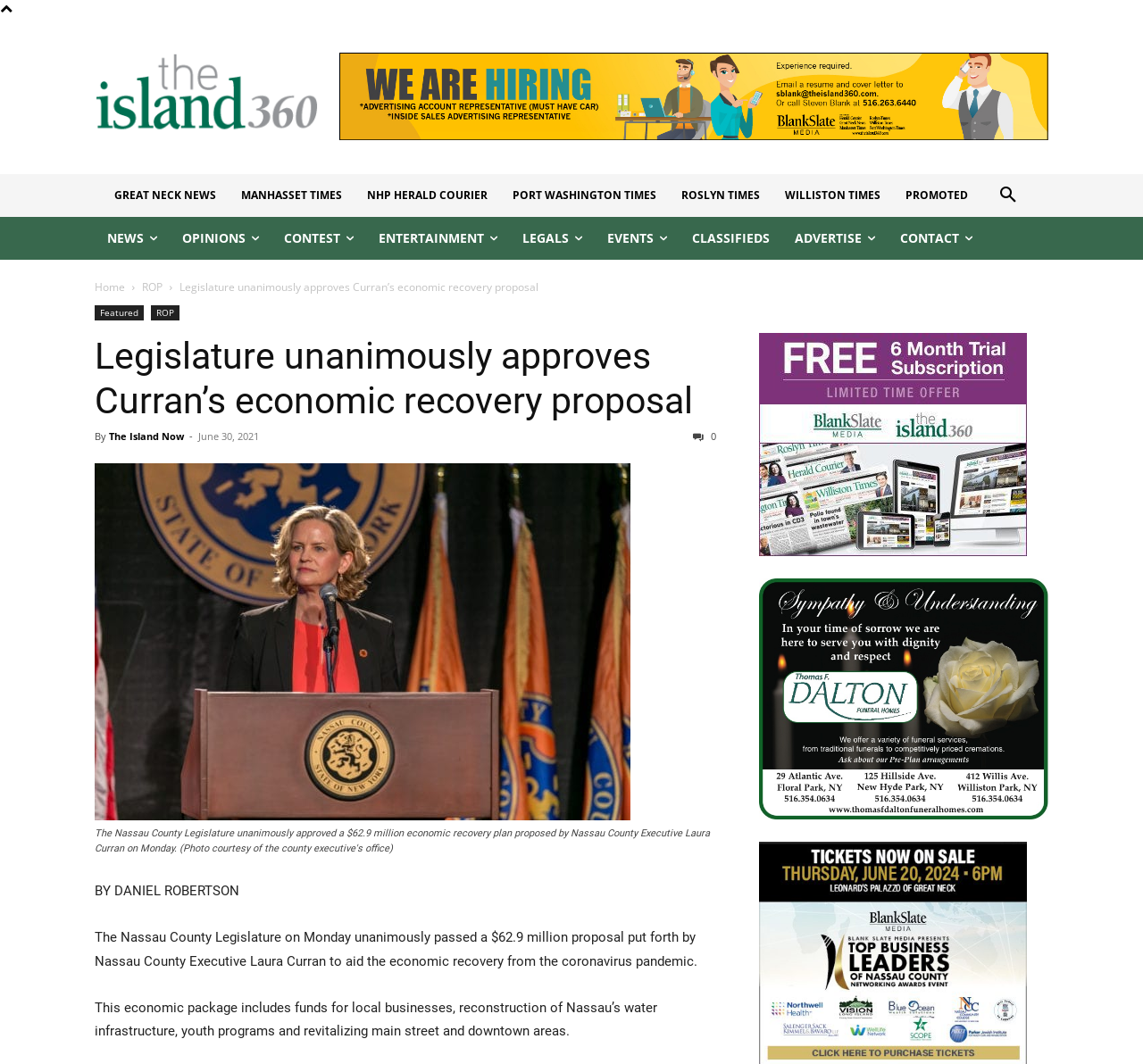Please reply to the following question using a single word or phrase: 
What is the date of the article?

June 30, 2021